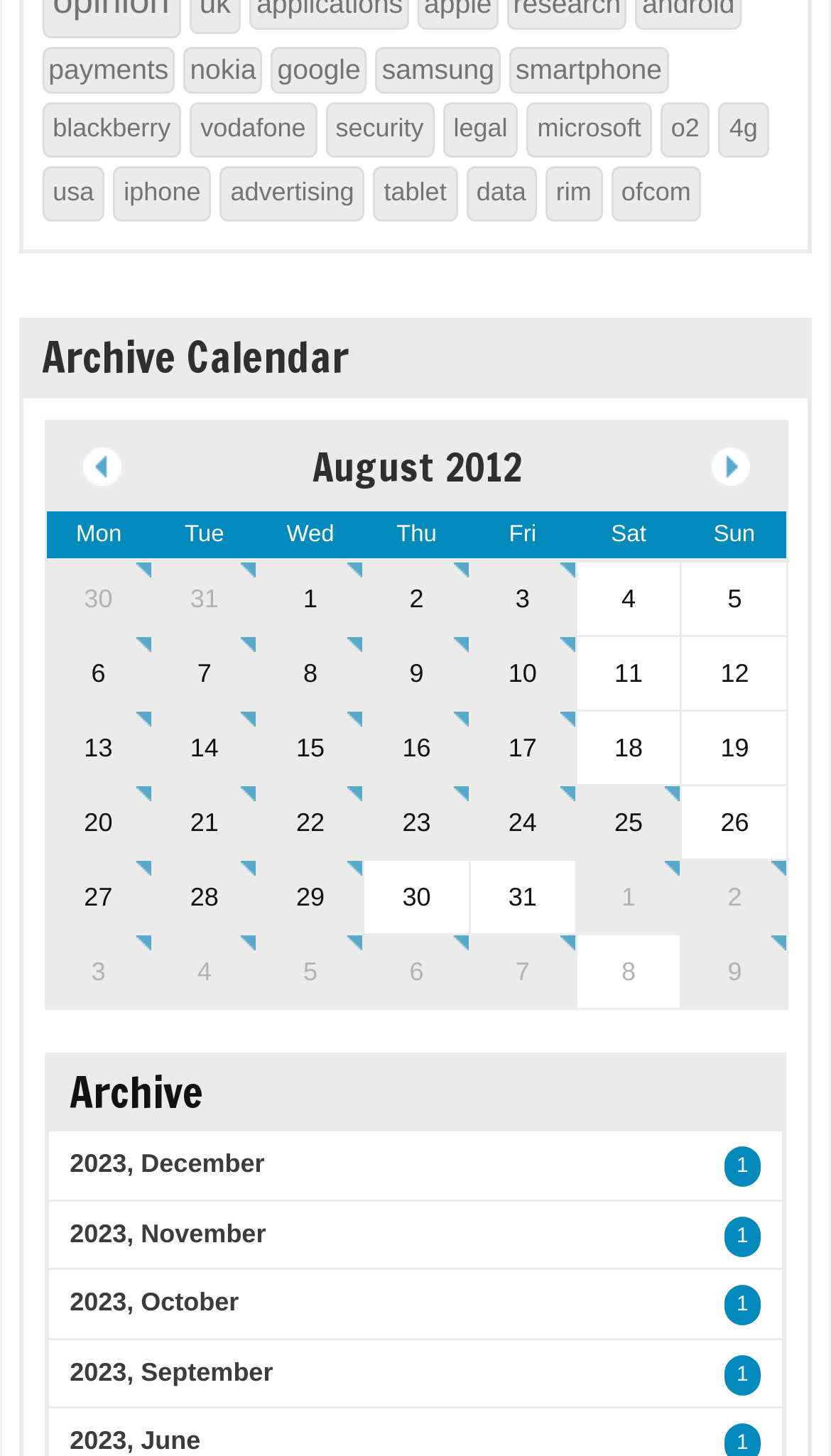Specify the bounding box coordinates of the area to click in order to execute this command: 'select 'August 01''. The coordinates should consist of four float numbers ranging from 0 to 1, and should be formatted as [left, top, right, bottom].

[0.31, 0.385, 0.437, 0.437]